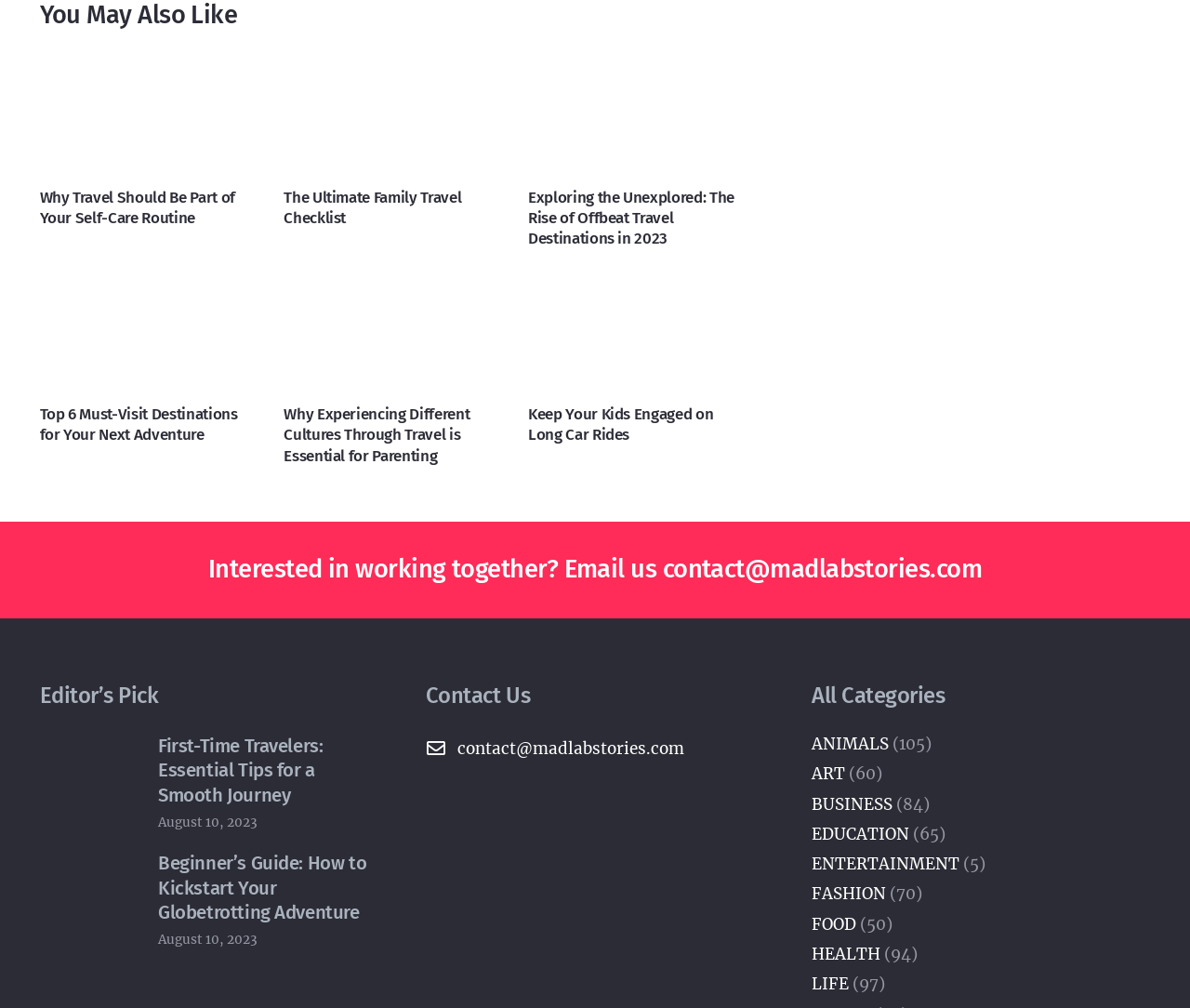Specify the bounding box coordinates of the region I need to click to perform the following instruction: "Contact us via email". The coordinates must be four float numbers in the range of 0 to 1, i.e., [left, top, right, bottom].

[0.557, 0.55, 0.825, 0.579]